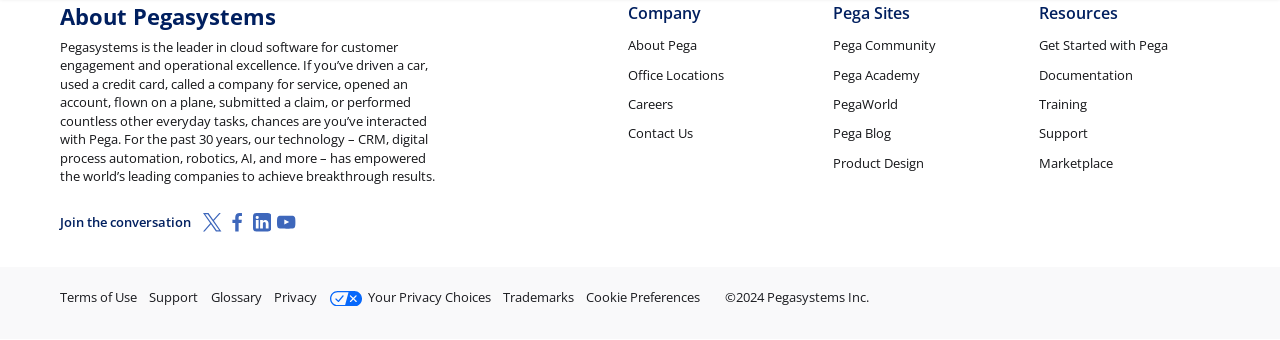Please identify the bounding box coordinates of the element that needs to be clicked to execute the following command: "Learn more about Terms of Use". Provide the bounding box using four float numbers between 0 and 1, formatted as [left, top, right, bottom].

[0.047, 0.847, 0.112, 0.902]